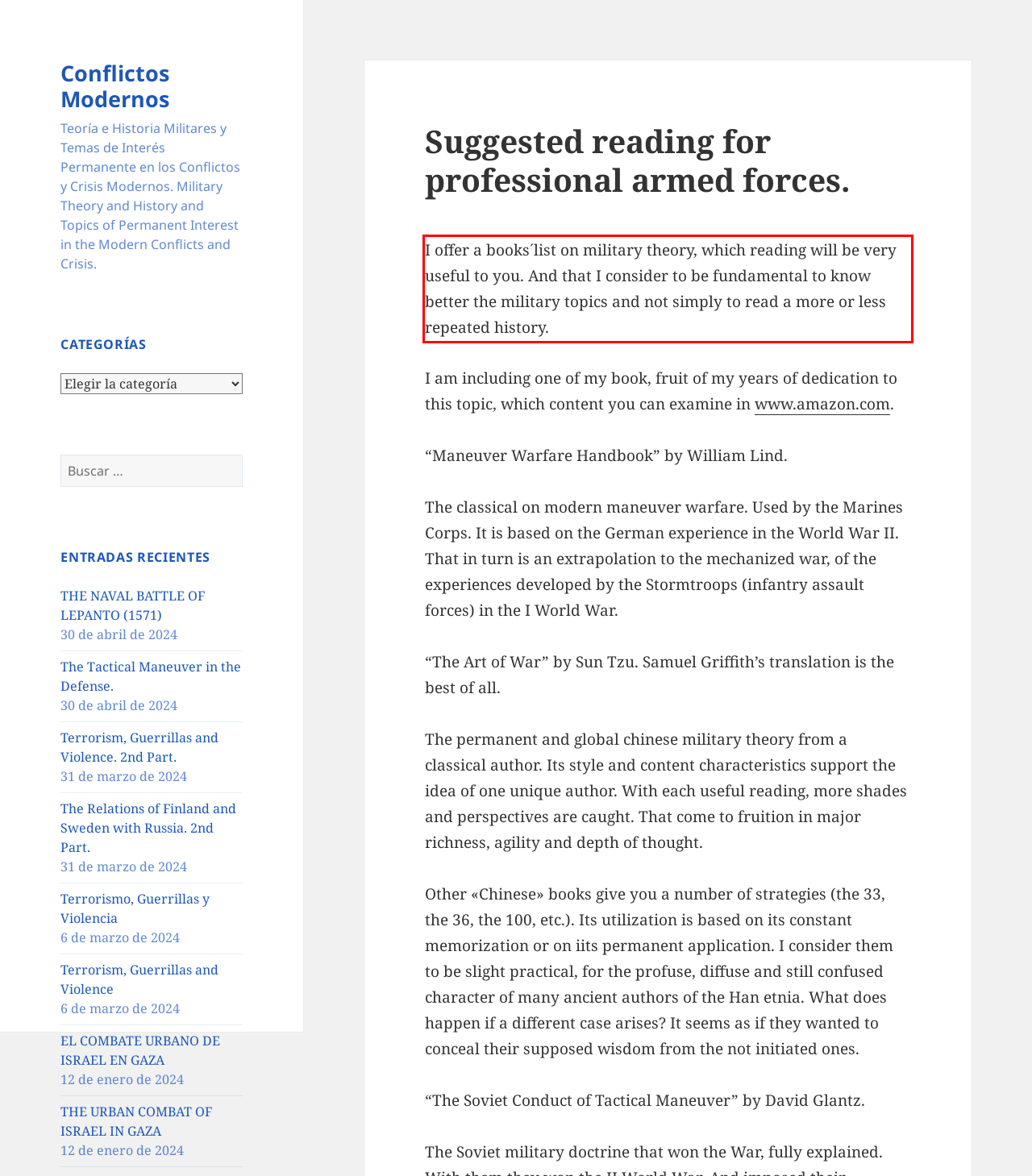Identify the text within the red bounding box on the webpage screenshot and generate the extracted text content.

I offer a books´list on military theory, which reading will be very useful to you. And that I consider to be fundamental to know better the military topics and not simply to read a more or less repeated history.